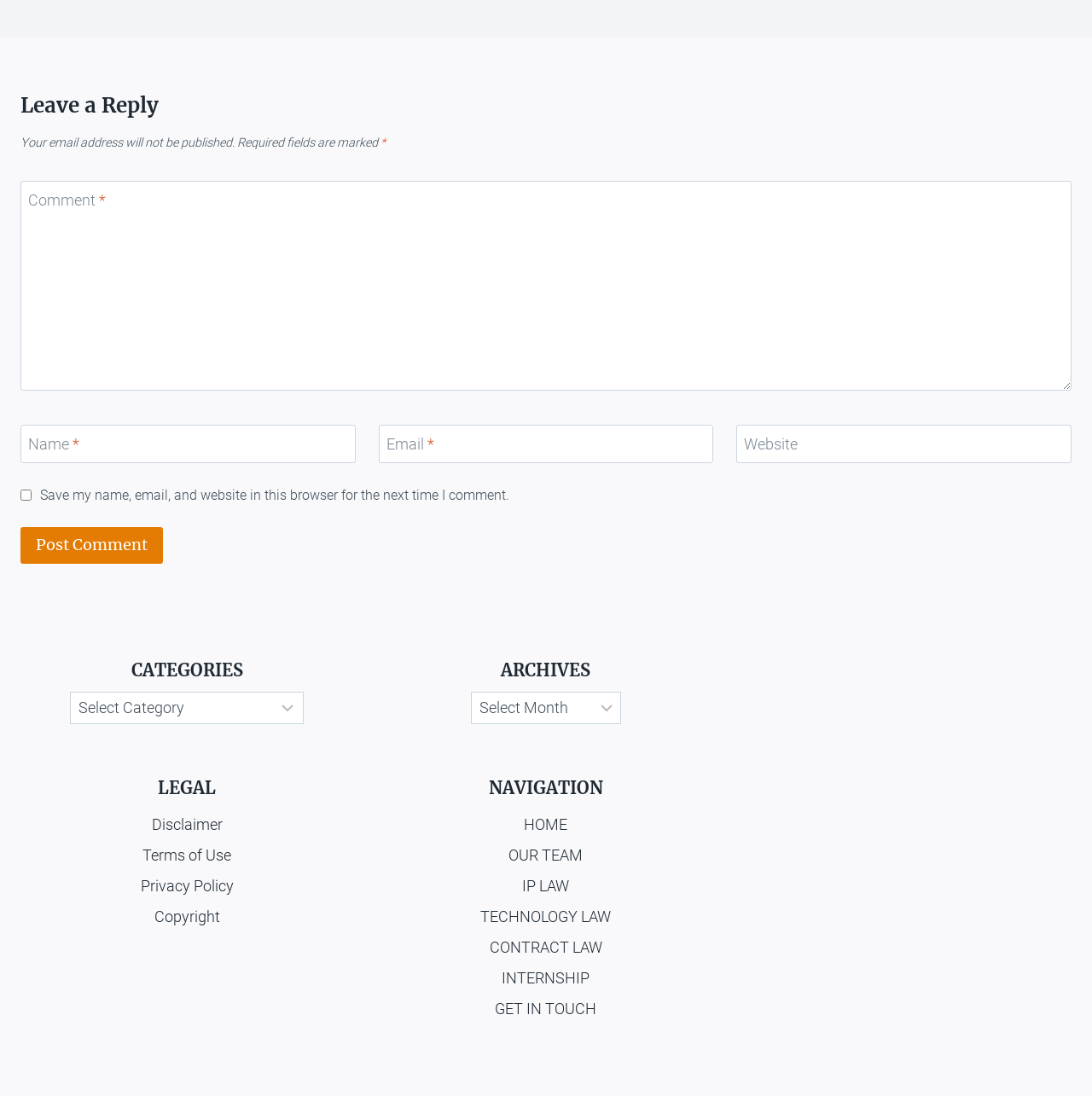Specify the bounding box coordinates of the area to click in order to follow the given instruction: "Post a comment."

[0.019, 0.481, 0.149, 0.515]